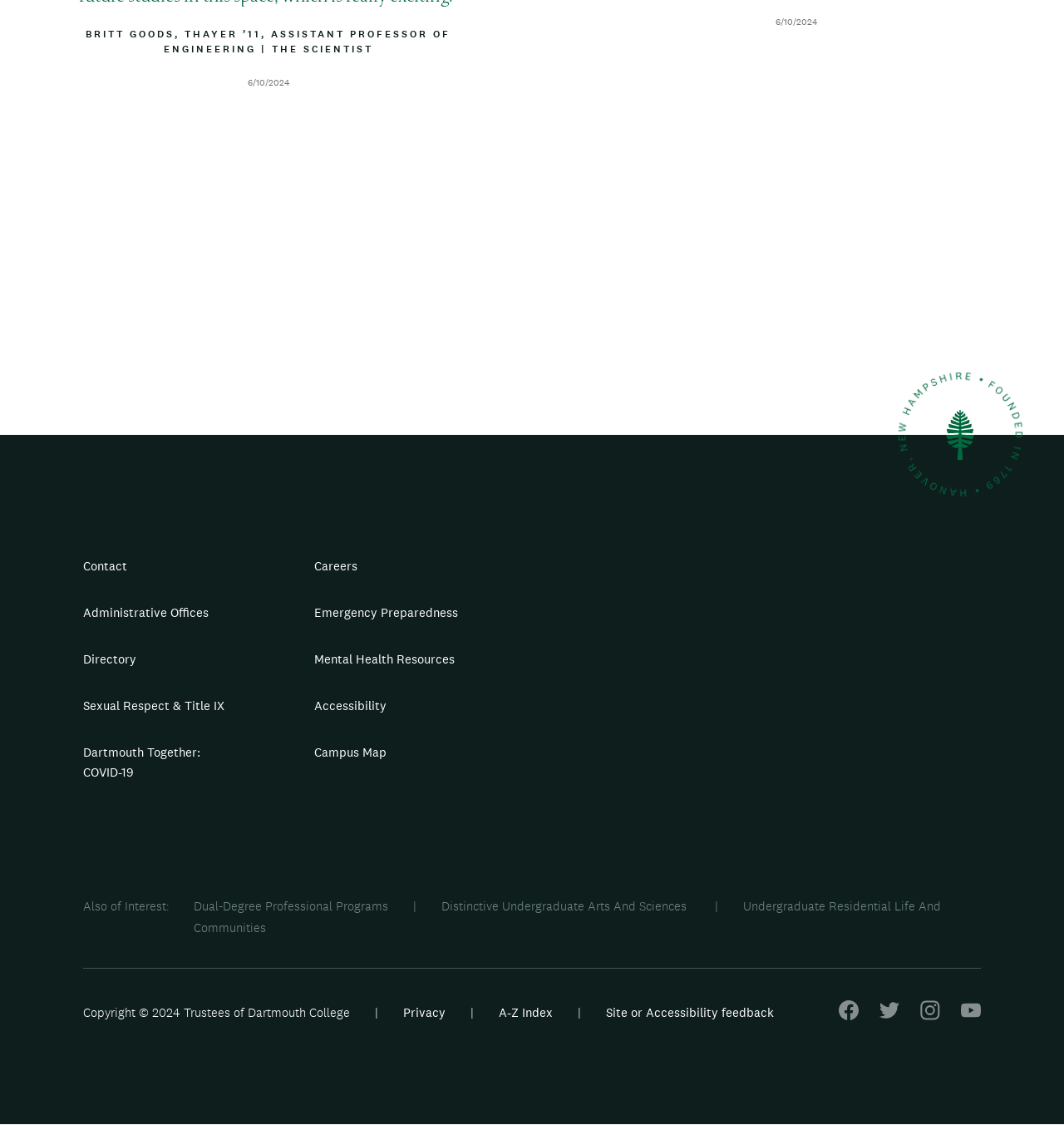Identify the bounding box of the UI component described as: "Sexual Respect & Title IX".

[0.078, 0.62, 0.211, 0.638]